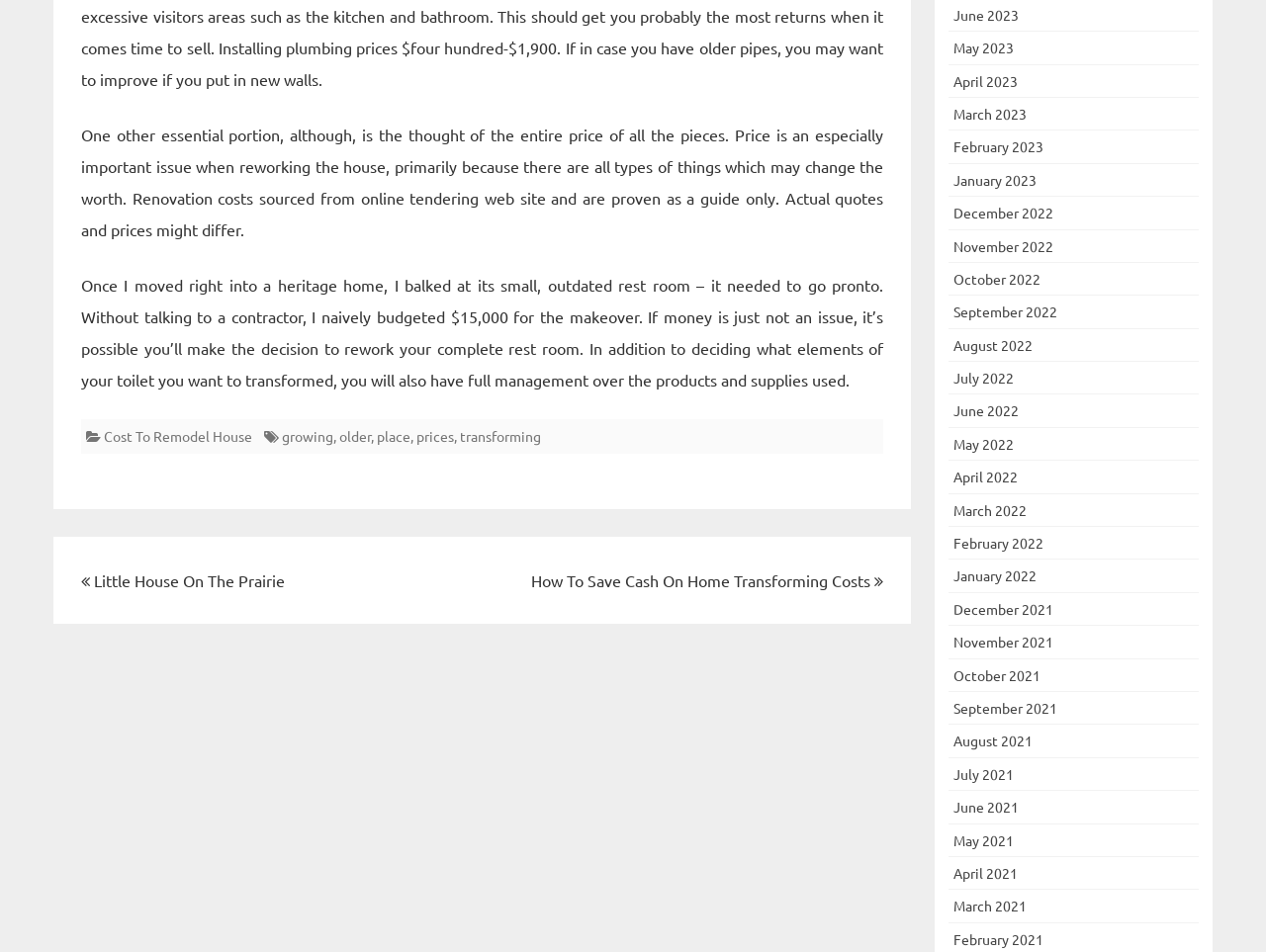Pinpoint the bounding box coordinates of the clickable element to carry out the following instruction: "View 'June 2023'."

[0.753, 0.006, 0.804, 0.025]